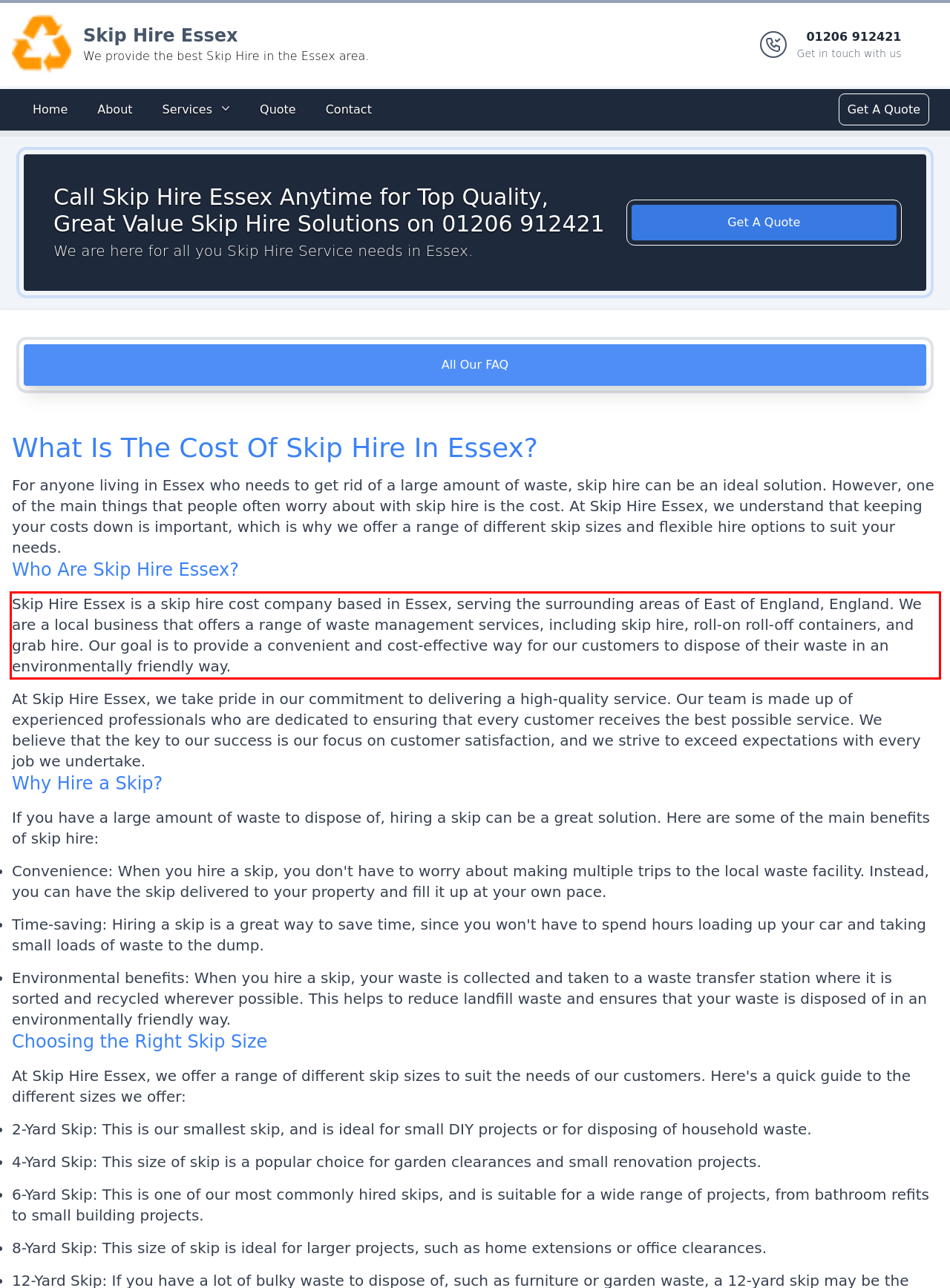Look at the screenshot of the webpage, locate the red rectangle bounding box, and generate the text content that it contains.

Skip Hire Essex is a skip hire cost company based in Essex, serving the surrounding areas of East of England, England. We are a local business that offers a range of waste management services, including skip hire, roll-on roll-off containers, and grab hire. Our goal is to provide a convenient and cost-effective way for our customers to dispose of their waste in an environmentally friendly way.